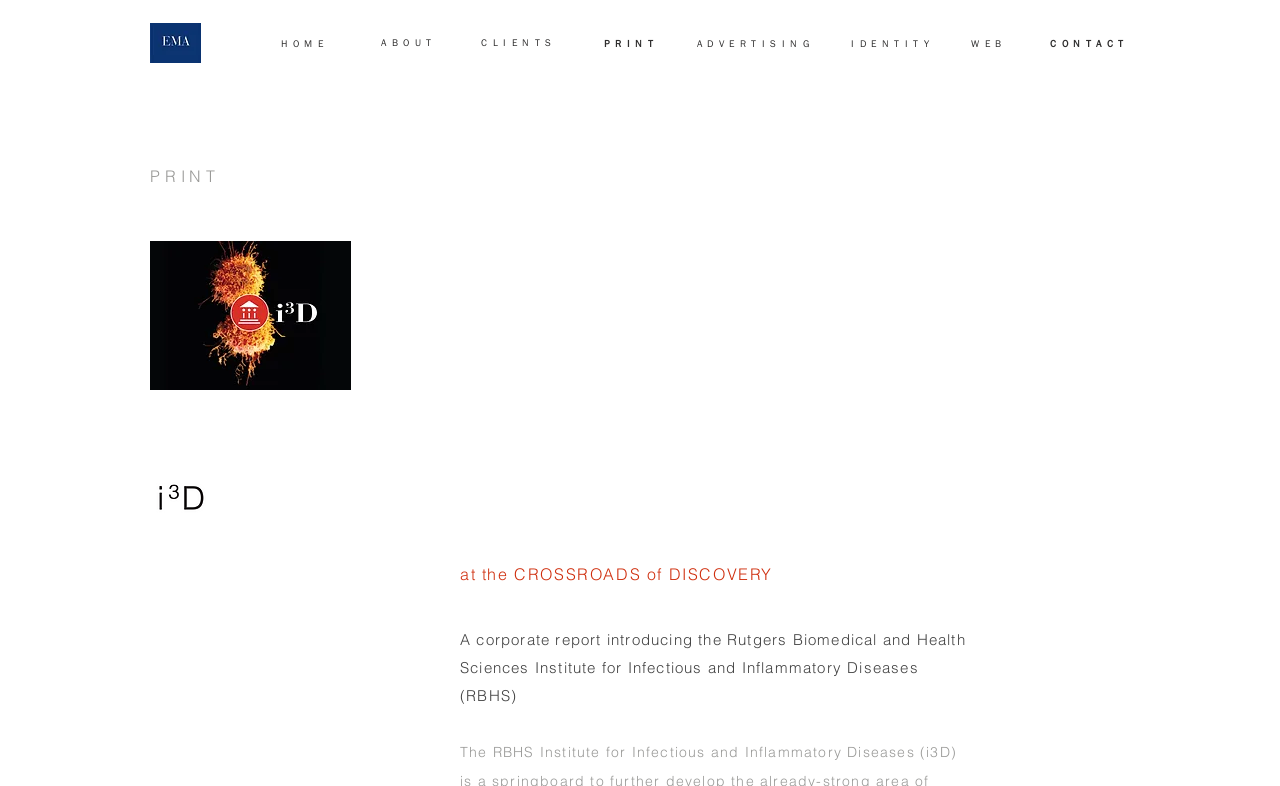Answer the question with a single word or phrase: 
What is the last menu item?

CONTACT